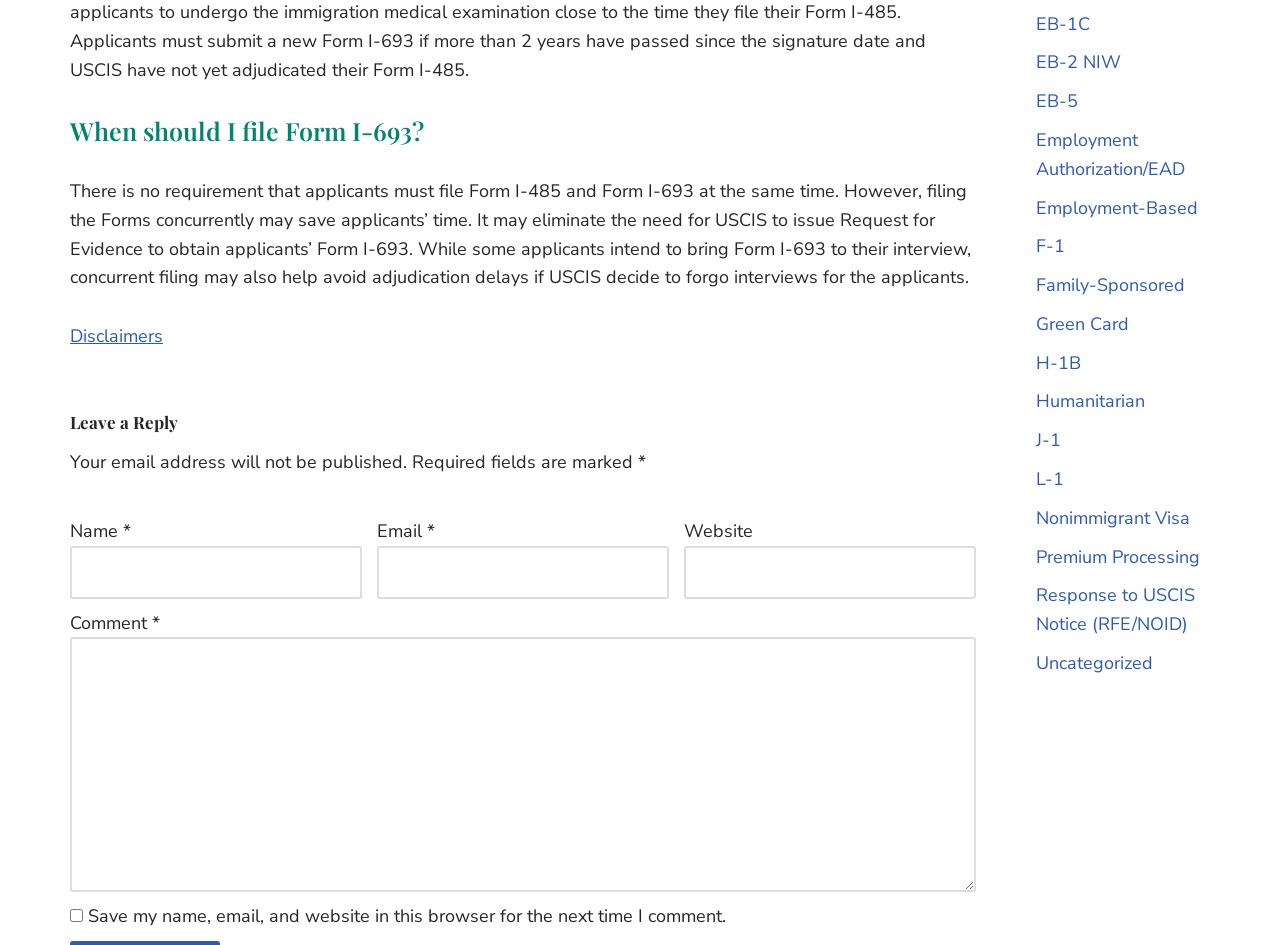By analyzing the image, answer the following question with a detailed response: What is the purpose of the checkbox at the bottom?

The checkbox at the bottom of the webpage allows users to save their name, email, and website in the browser for the next time they comment, making it easier for them to fill in the required fields.